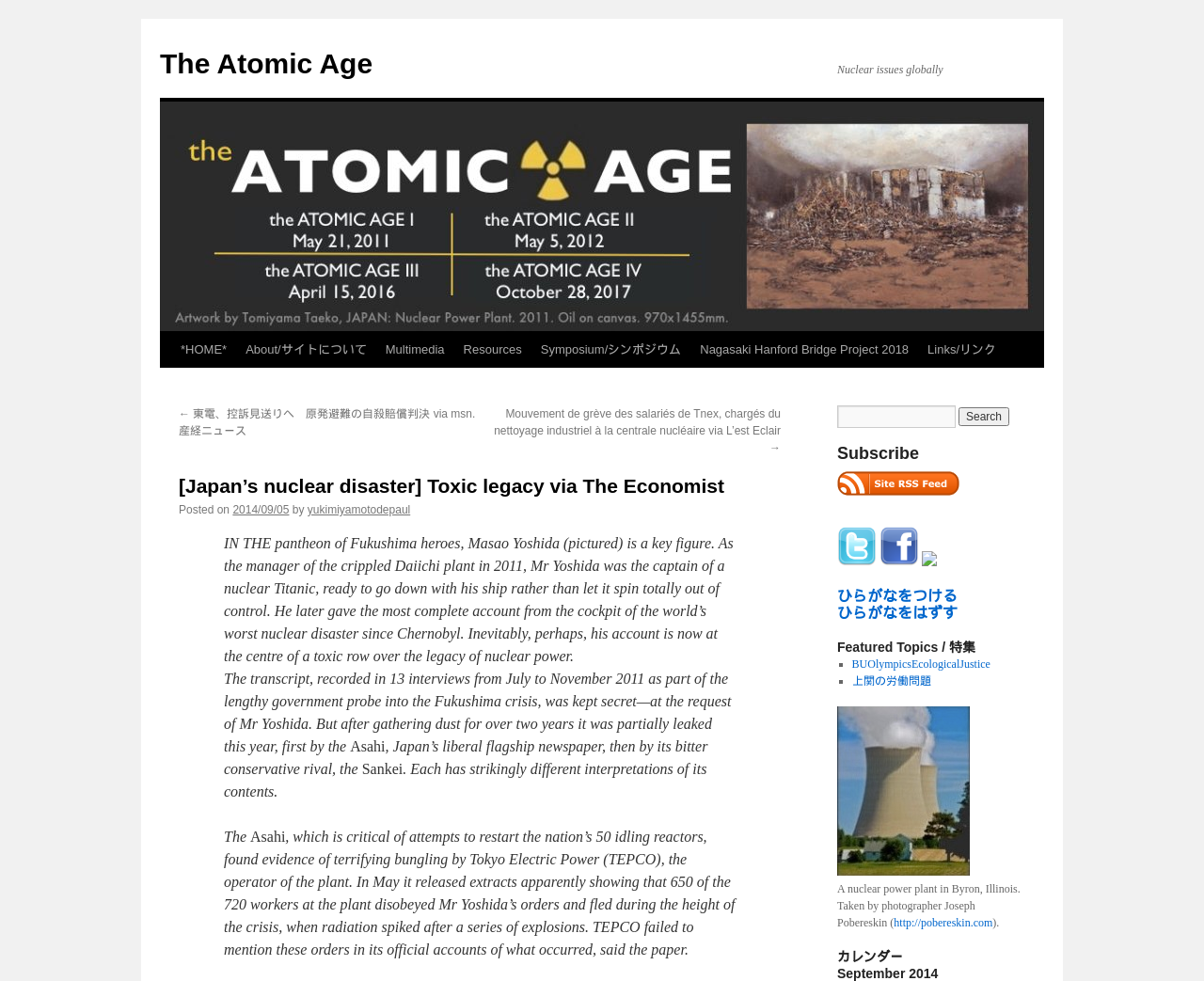Please locate the clickable area by providing the bounding box coordinates to follow this instruction: "Click SCHEDULE MY TOUR!".

None